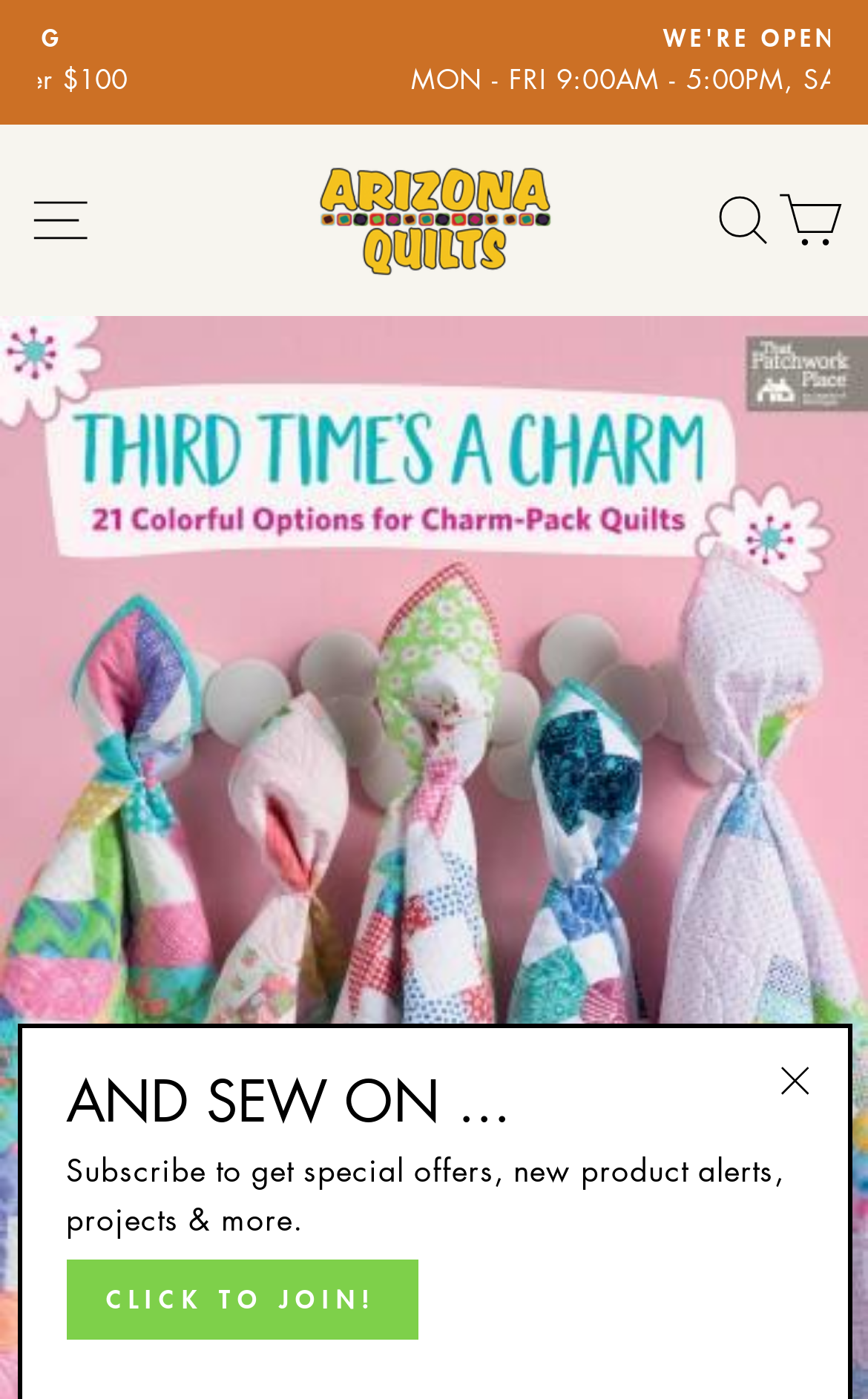How many navigation links are there?
Relying on the image, give a concise answer in one word or a brief phrase.

3